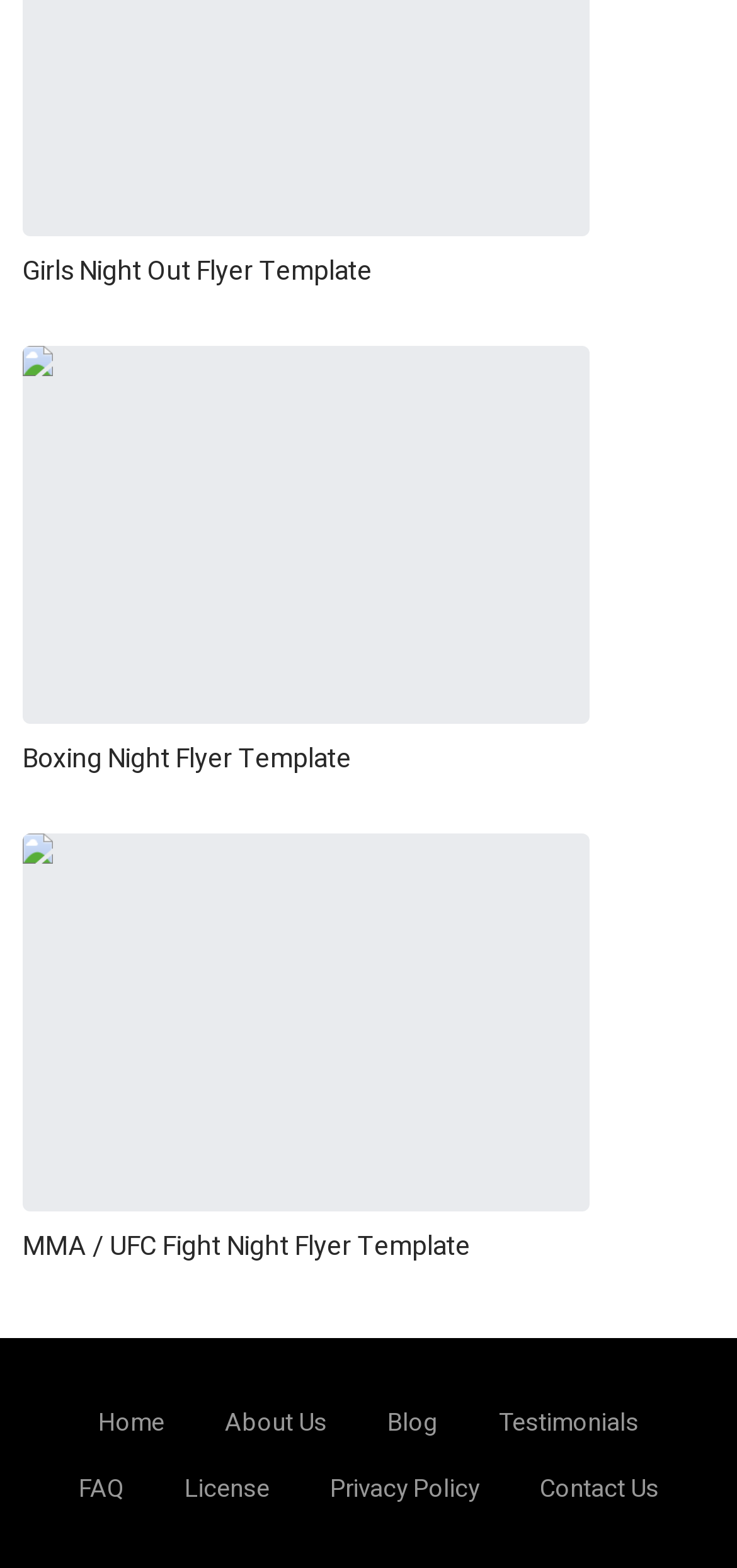Determine the bounding box coordinates of the clickable region to execute the instruction: "visit the About Us page". The coordinates should be four float numbers between 0 and 1, denoted as [left, top, right, bottom].

[0.305, 0.896, 0.444, 0.919]